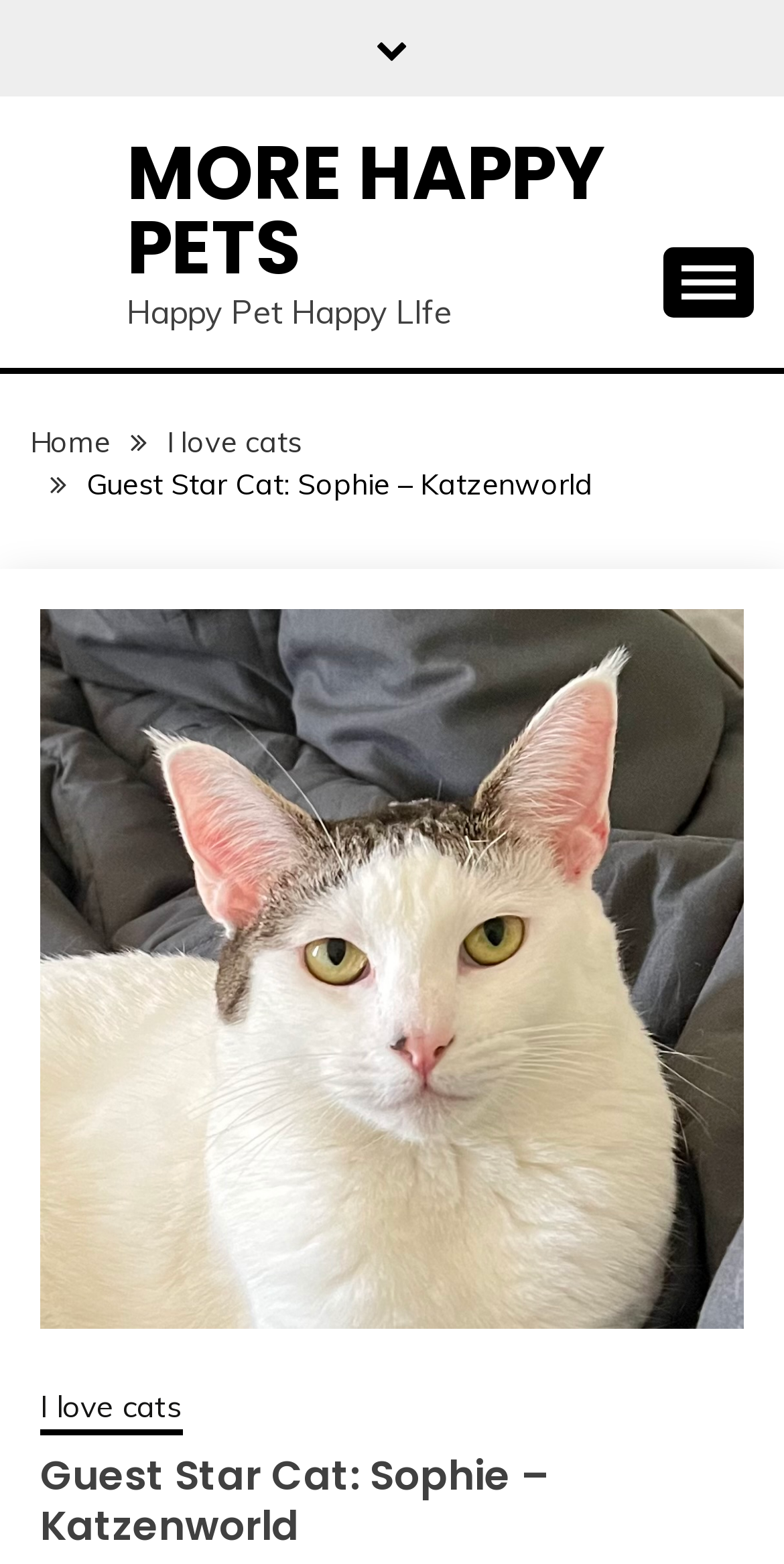Answer briefly with one word or phrase:
What is the text of the first link on the page?

MORE HAPPY PETS